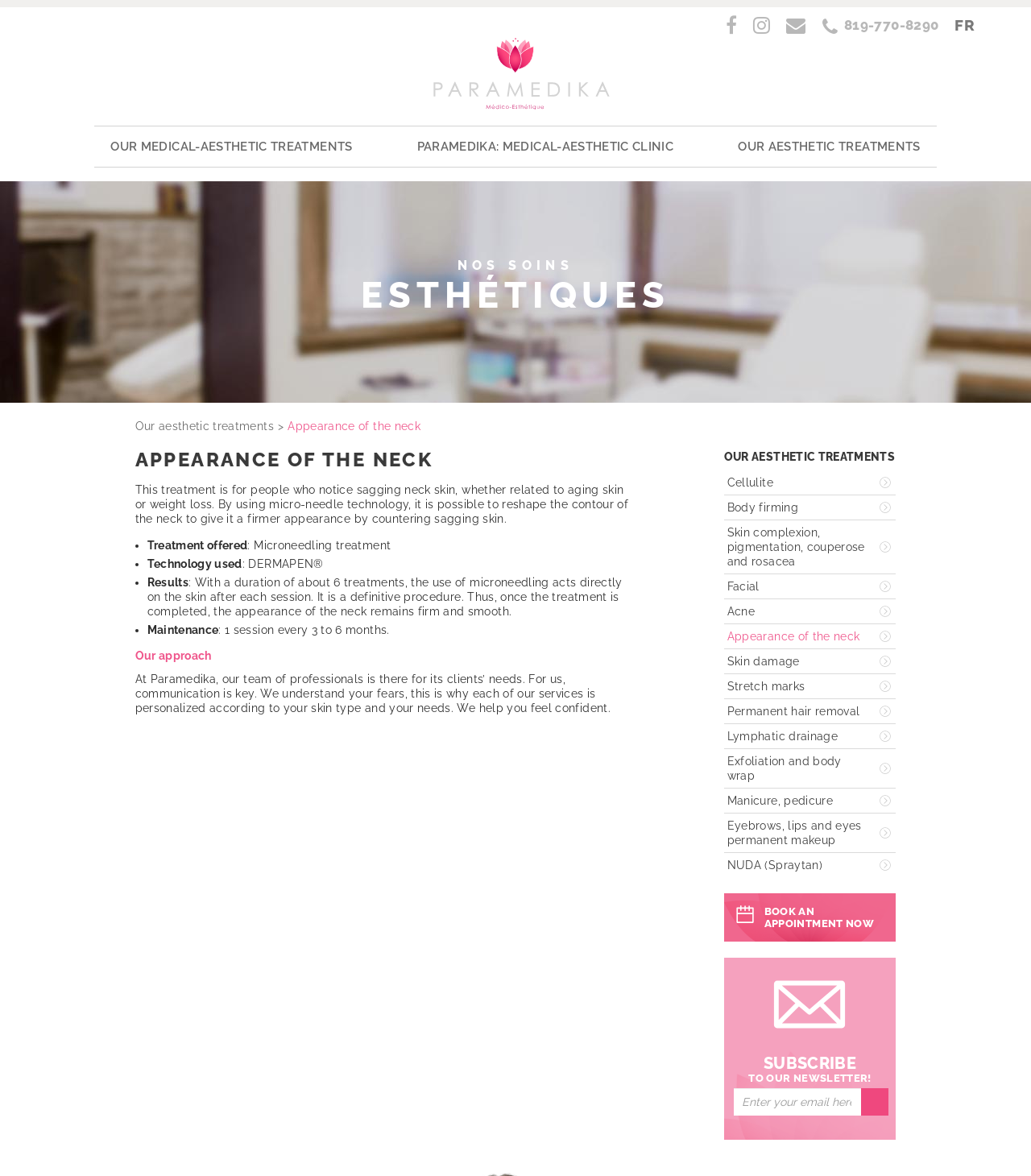Write an exhaustive caption that covers the webpage's main aspects.

The webpage is about the appearance of the neck, specifically a medical-aesthetic treatment offered by Paramedika. At the top, there are several links, including "FR" and a phone number, as well as two icons. Below these links, there is a logo of Paramedika, accompanied by a link to the clinic's name.

The main content of the page is divided into sections. The first section has a heading "APPEARANCE OF THE NECK" and describes the treatment, which is for people with sagging neck skin. The treatment uses micro-needle technology to reshape the contour of the neck, giving it a firmer appearance.

Below this section, there are three lists of bullet points, each with a heading: "Treatment offered", "Technology used", and "Results". The lists provide more information about the treatment, including the technology used (DERMAPEN) and the expected results.

The next section has a heading "Our approach" and describes the clinic's philosophy, emphasizing the importance of communication and personalized service.

On the right side of the page, there is a complementary section with links to other aesthetic treatments offered by Paramedika, including cellulite, body firming, skin complexion, and more.

At the bottom of the page, there is a call-to-action button to book an appointment, as well as a subscription form to receive the clinic's newsletter.